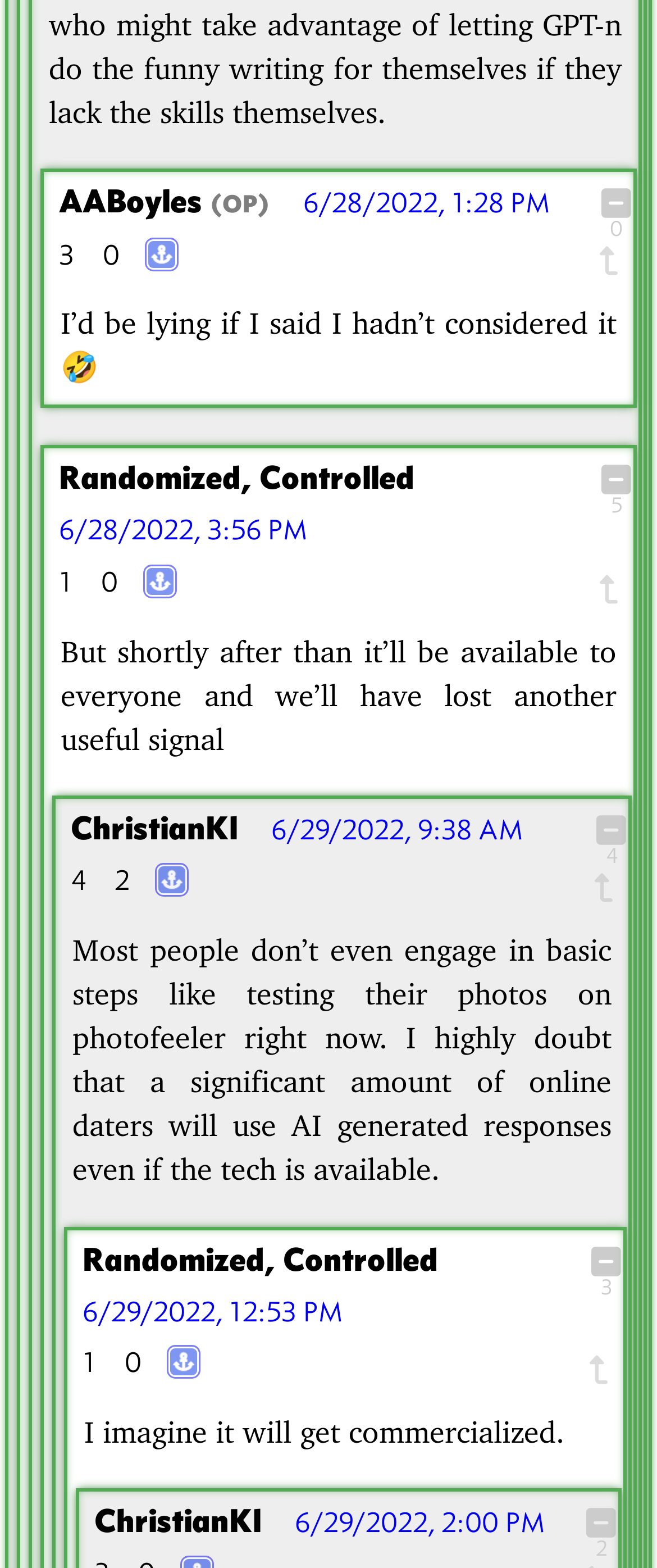Identify the bounding box coordinates for the element you need to click to achieve the following task: "Collapse the comment thread". Provide the bounding box coordinates as four float numbers between 0 and 1, in the form [left, top, right, bottom].

[0.915, 0.111, 0.962, 0.149]